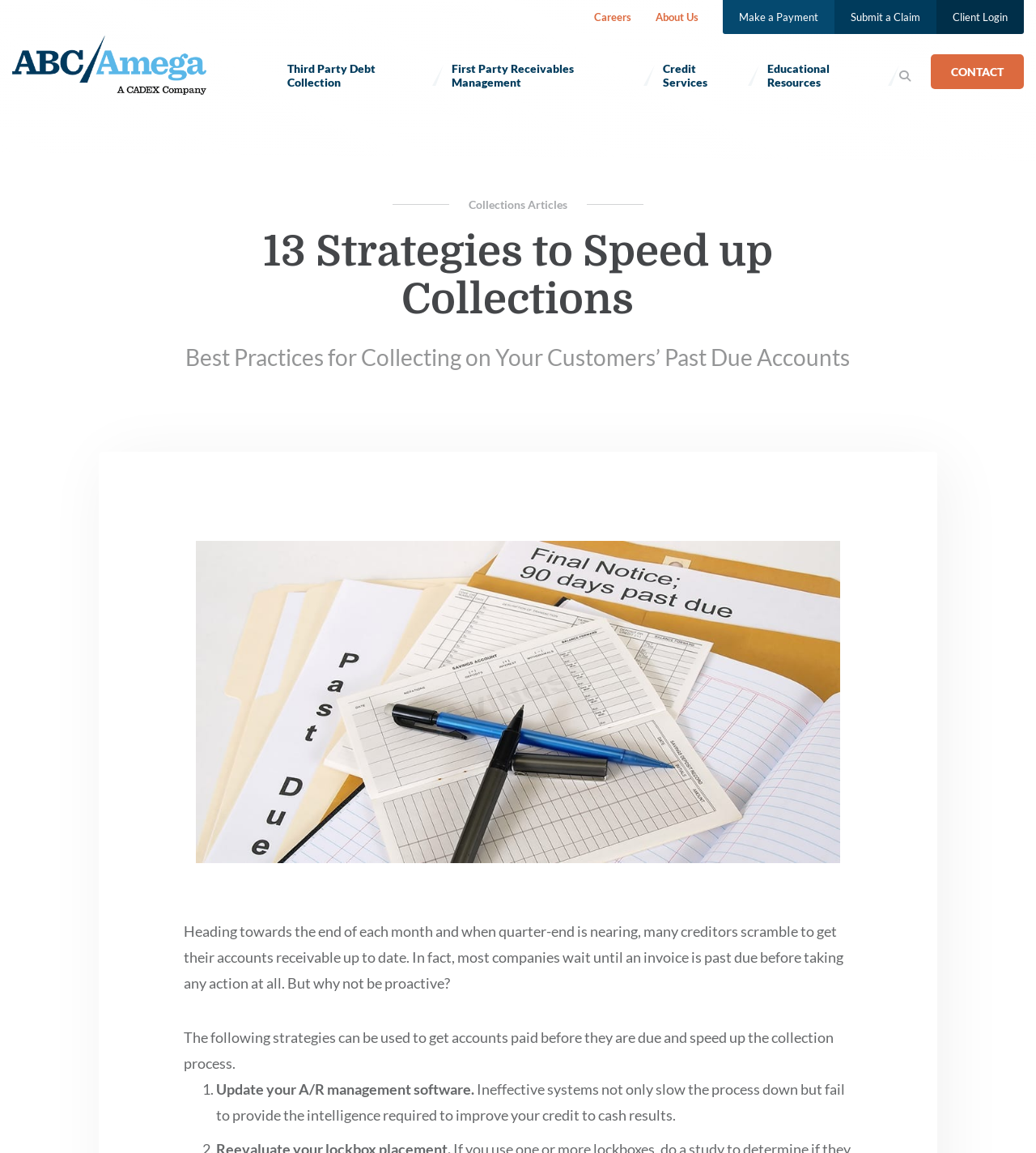Identify the bounding box coordinates for the element you need to click to achieve the following task: "Click Careers". Provide the bounding box coordinates as four float numbers between 0 and 1, in the form [left, top, right, bottom].

[0.573, 0.004, 0.609, 0.026]